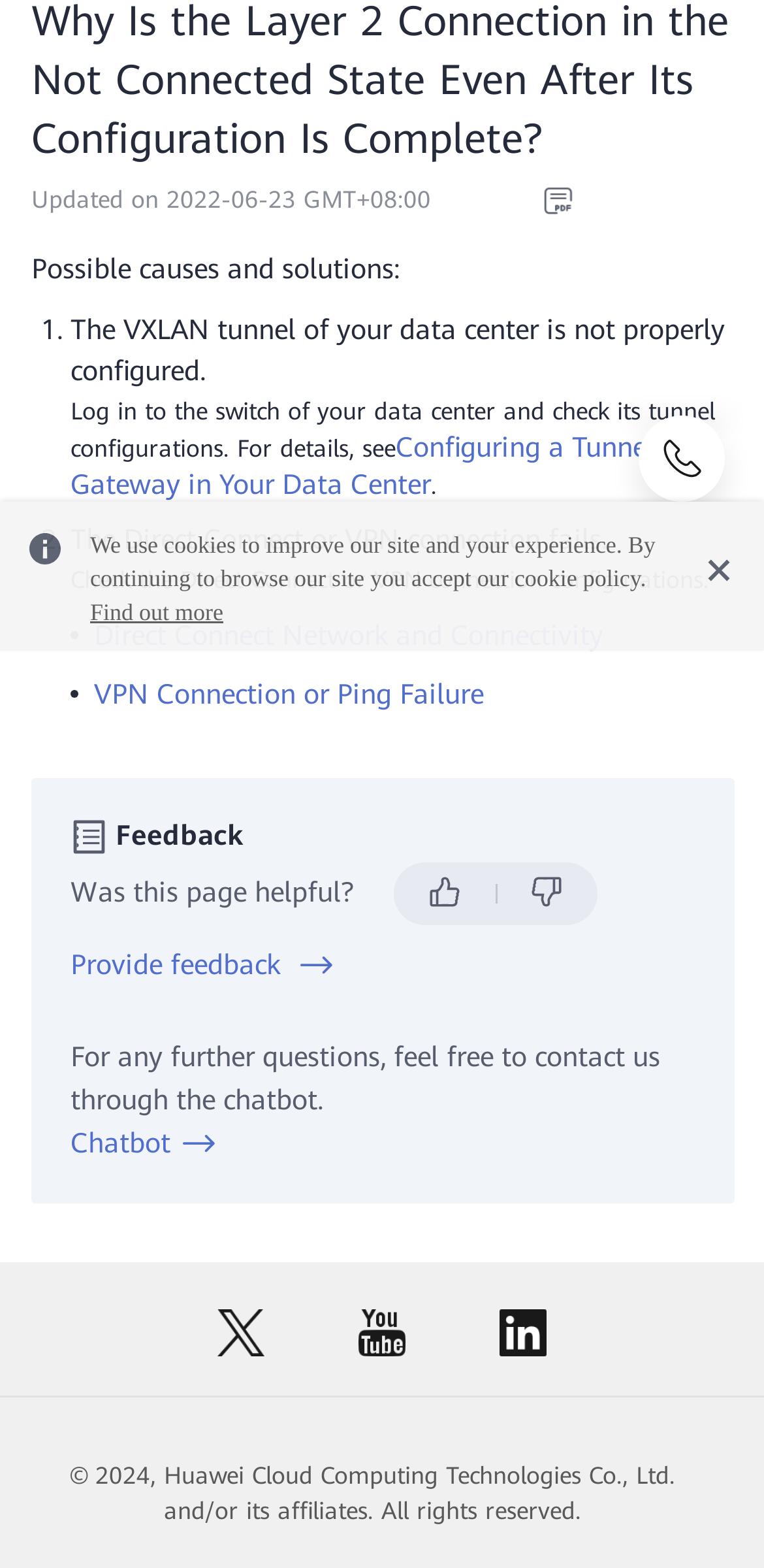Determine the bounding box for the UI element as described: "momapearl The tastiest recipes ever". The coordinates should be represented as four float numbers between 0 and 1, formatted as [left, top, right, bottom].

None